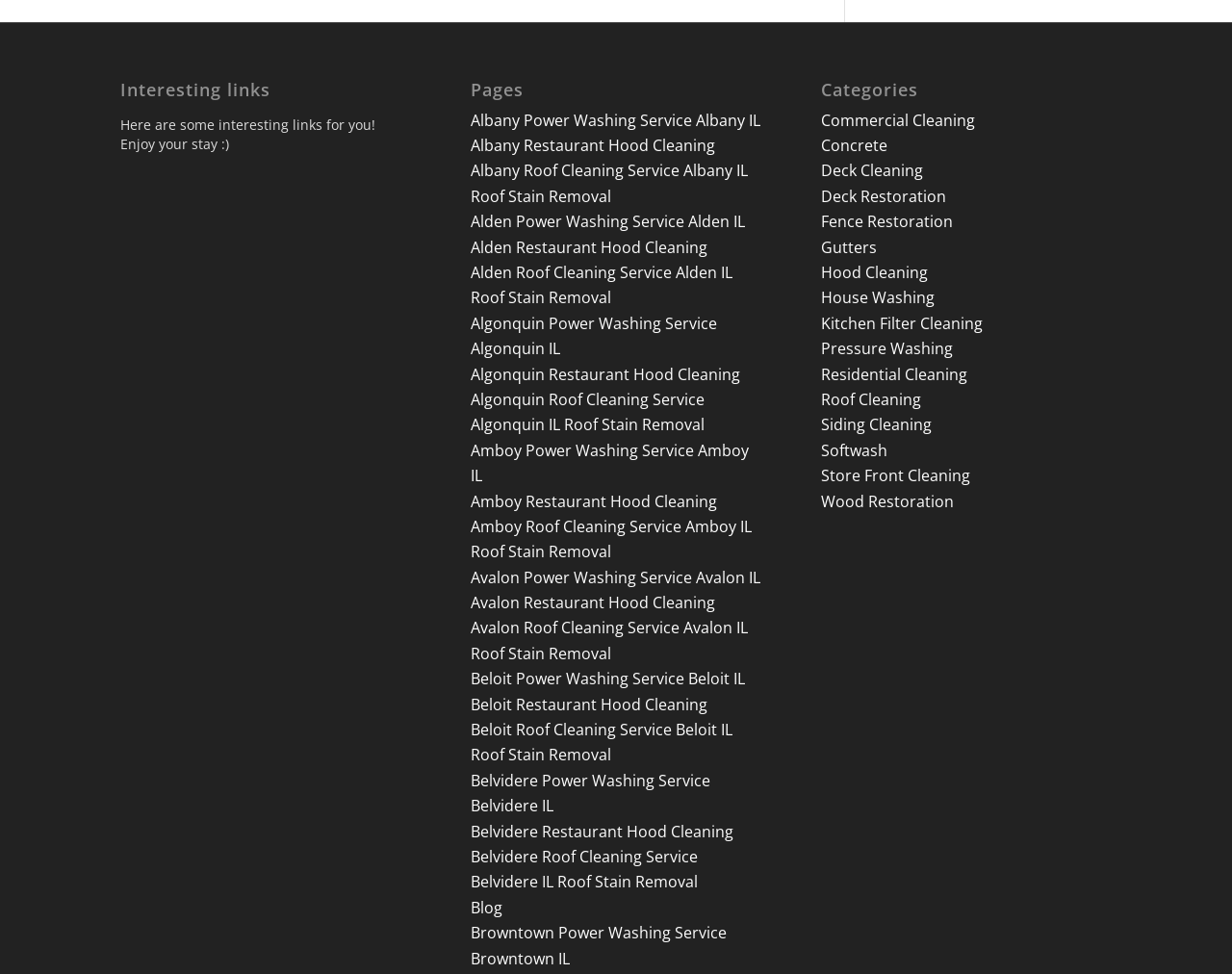Determine the bounding box coordinates of the section to be clicked to follow the instruction: "Explore Commercial Cleaning". The coordinates should be given as four float numbers between 0 and 1, formatted as [left, top, right, bottom].

[0.666, 0.112, 0.791, 0.134]